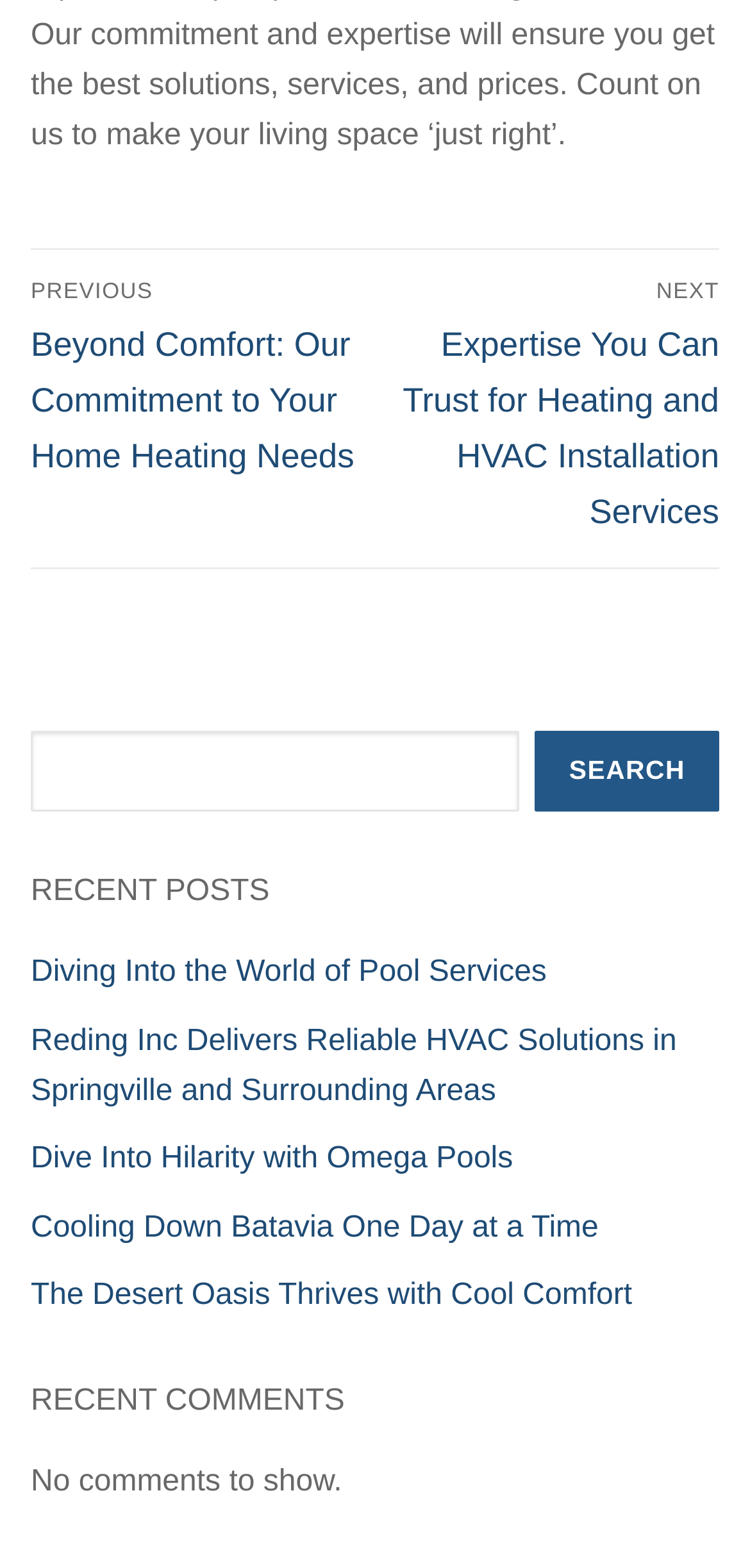Please provide a comprehensive response to the question based on the details in the image: Is there a search function on the page?

I found a search box with a 'SEARCH' button, which indicates that the page has a search function.